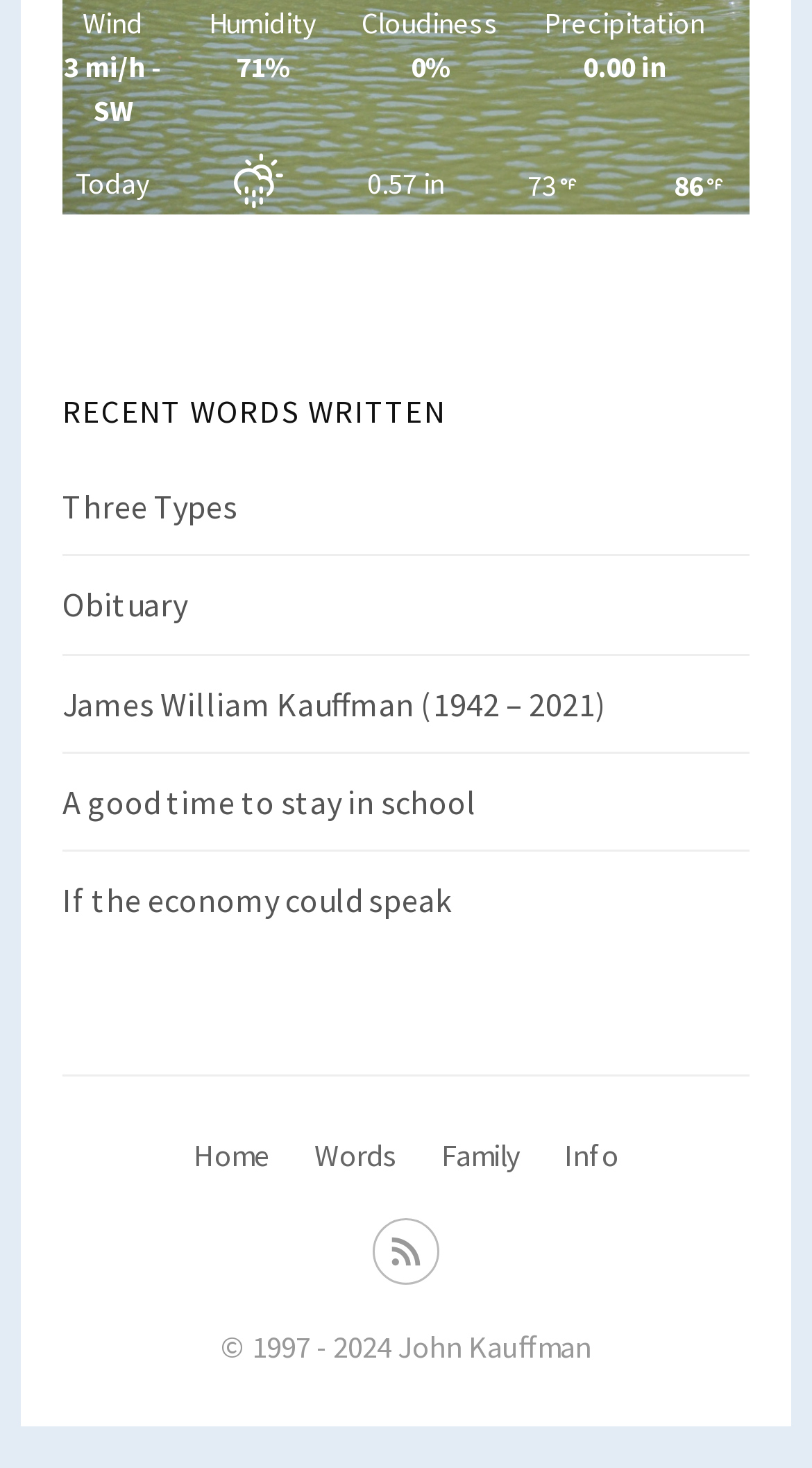Provide a one-word or short-phrase answer to the question:
How many links are there under 'RECENT WORDS WRITTEN'?

5